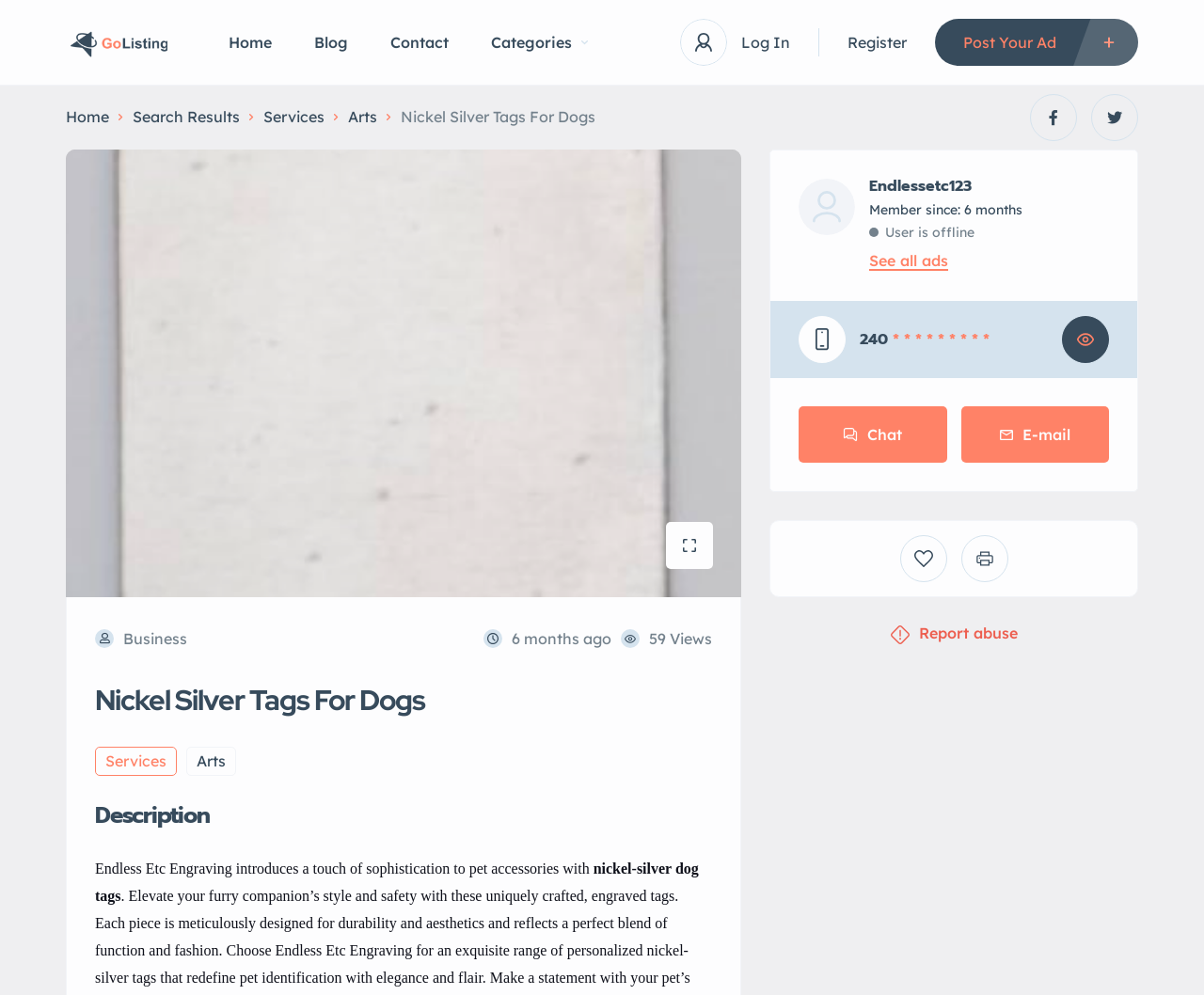Determine the title of the webpage and give its text content.

Nickel Silver Tags For Dogs